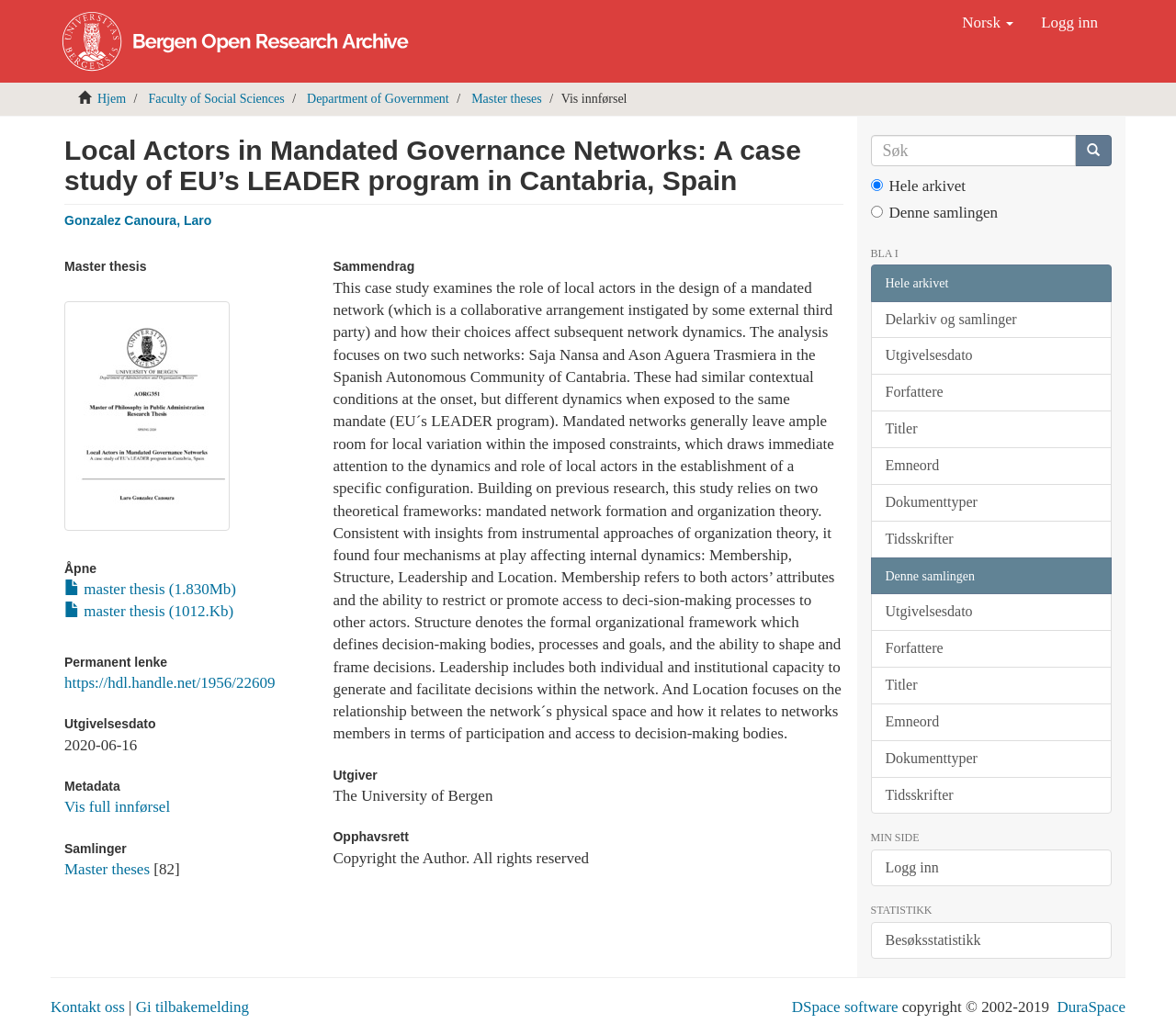What is the title of the thesis?
Using the information presented in the image, please offer a detailed response to the question.

The answer can be found in the main heading element of the webpage which has the text 'Local Actors in Mandated Governance Networks: A case study of EU’s LEADER program in Cantabria, Spain'.